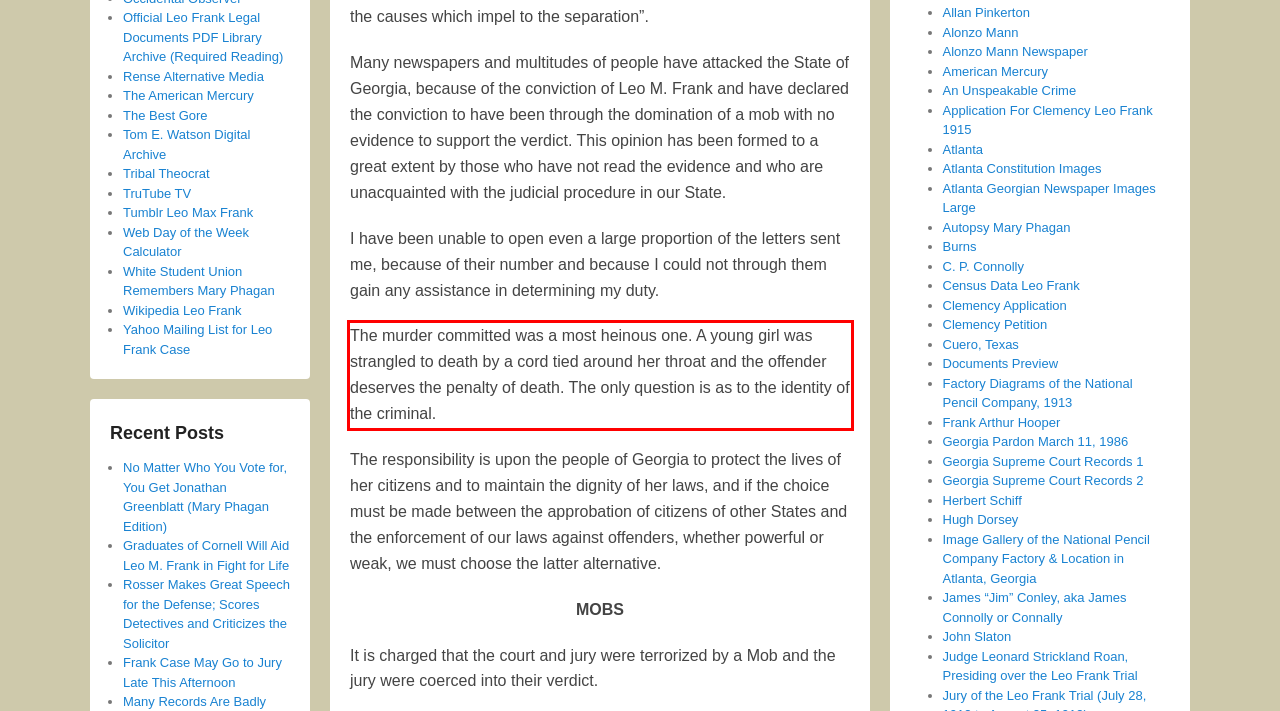Analyze the red bounding box in the provided webpage screenshot and generate the text content contained within.

The murder committed was a most heinous one. A young girl was strangled to death by a cord tied around her throat and the offender deserves the penalty of death. The only question is as to the identity of the criminal.